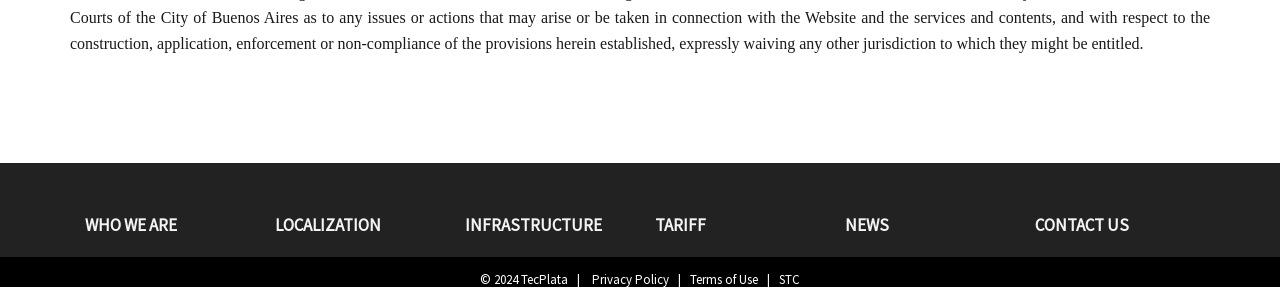What is the width of the 'LOCALIZATION' link?
Respond to the question with a single word or phrase according to the image.

0.149